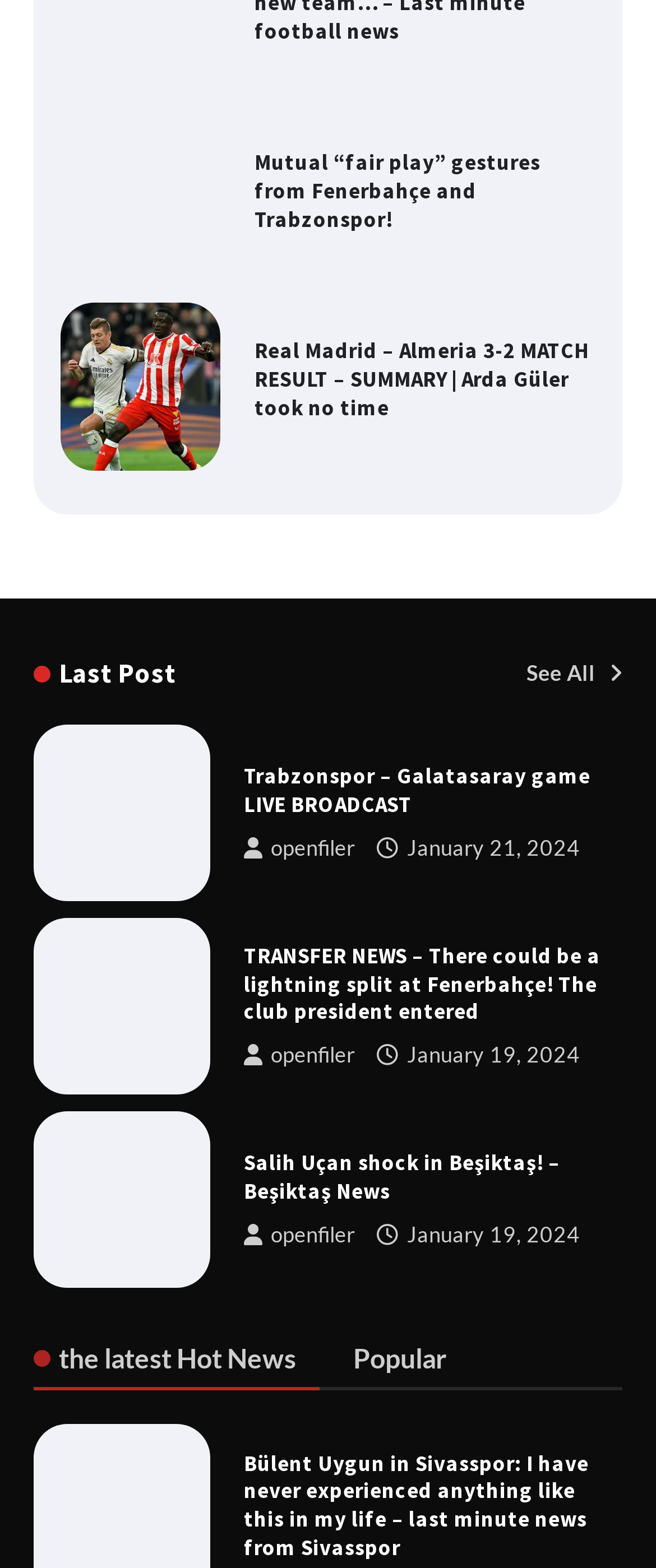Select the bounding box coordinates of the element I need to click to carry out the following instruction: "See All latest news".

[0.803, 0.414, 0.949, 0.446]